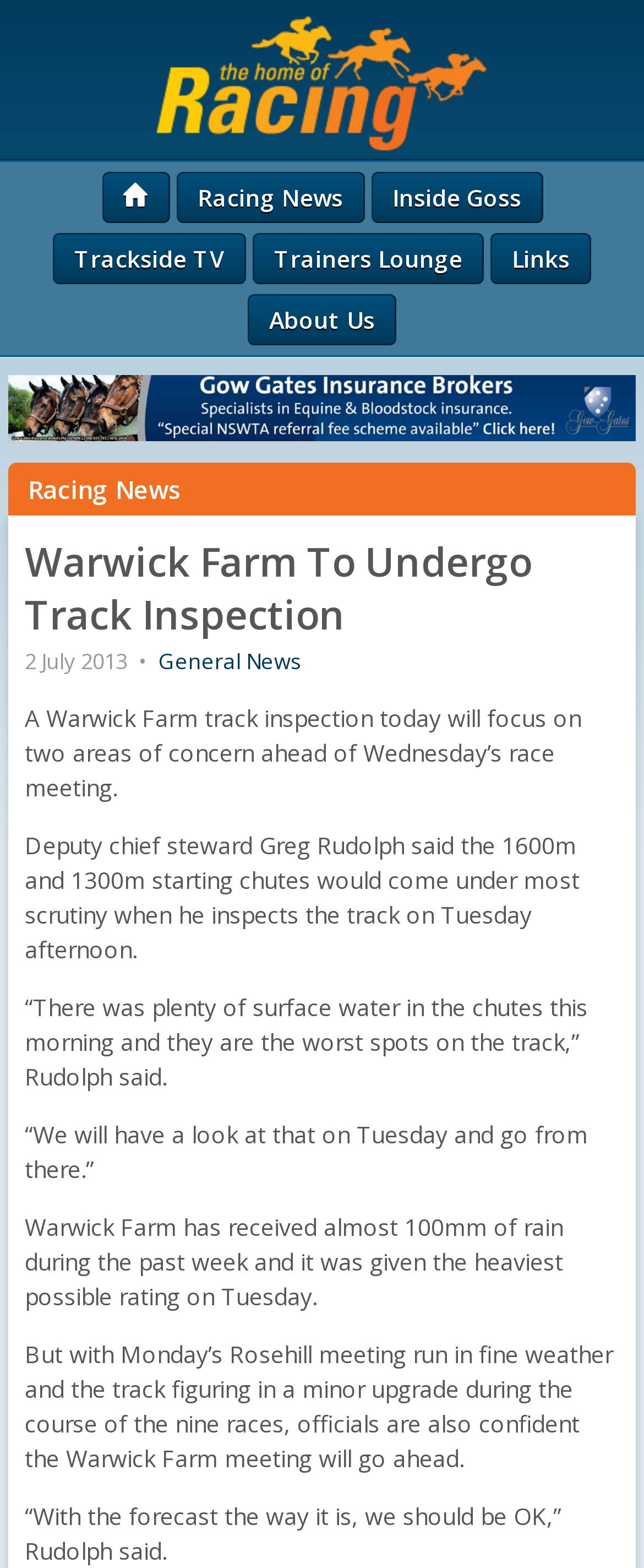Identify the bounding box for the described UI element. Provide the coordinates in (top-left x, top-left y, bottom-right x, bottom-right y) format with values ranging from 0 to 1: title="Home of Racing"

[0.013, 0.011, 0.987, 0.096]